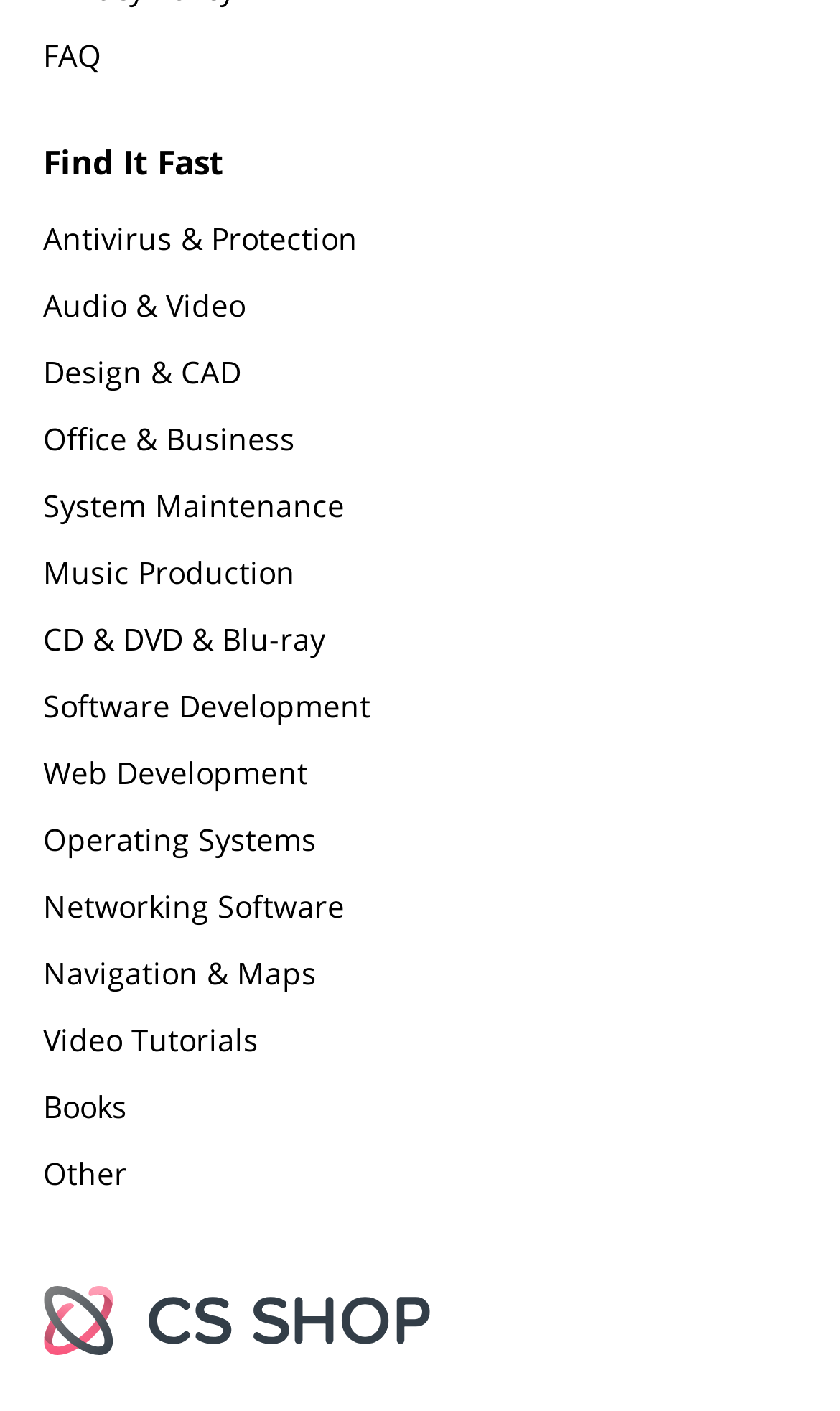Please predict the bounding box coordinates of the element's region where a click is necessary to complete the following instruction: "View Audio & Video software". The coordinates should be represented by four float numbers between 0 and 1, i.e., [left, top, right, bottom].

[0.051, 0.202, 0.292, 0.231]